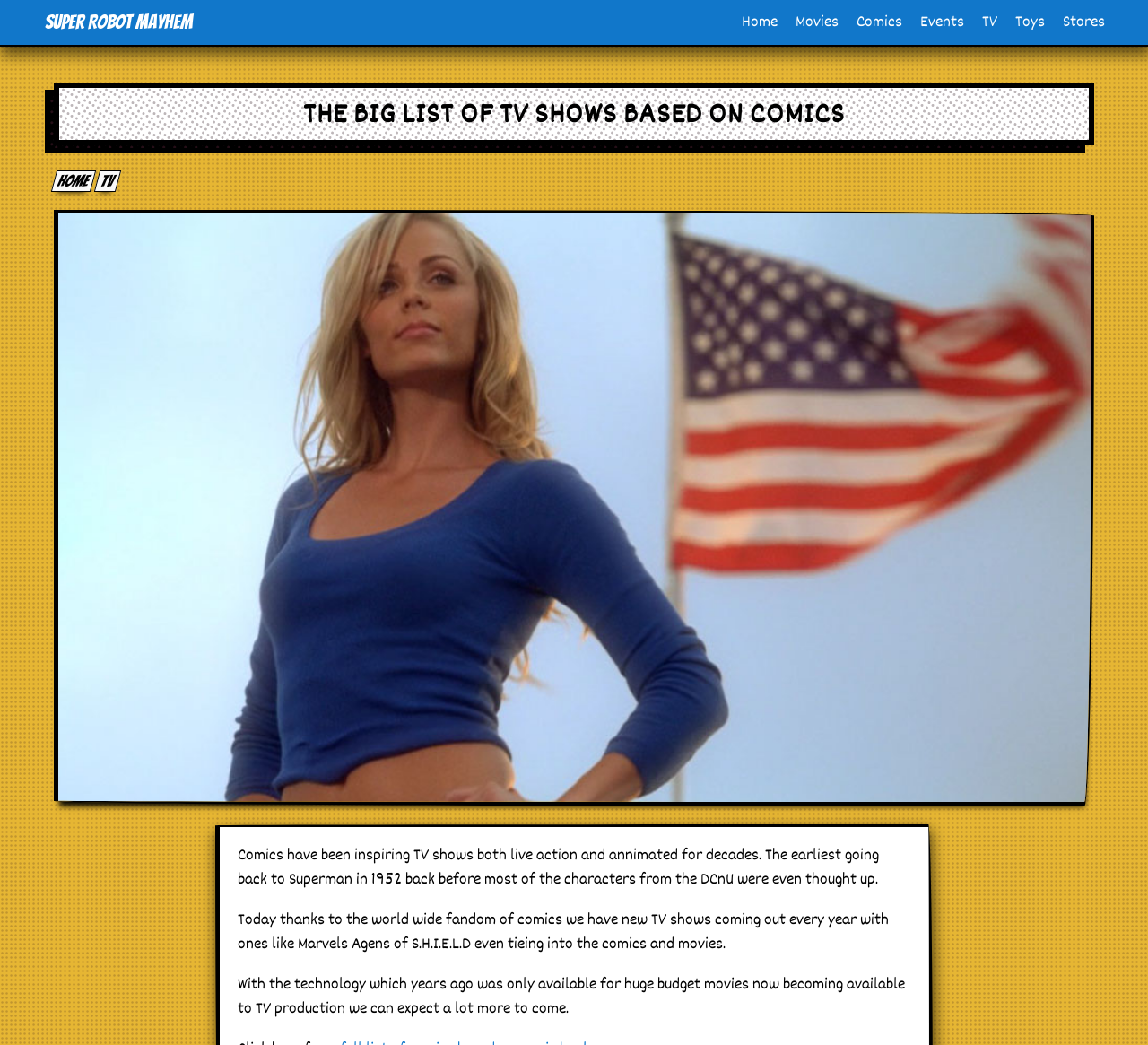Can you find the bounding box coordinates for the element to click on to achieve the instruction: "Read more about Comics"?

[0.74, 0.003, 0.792, 0.038]